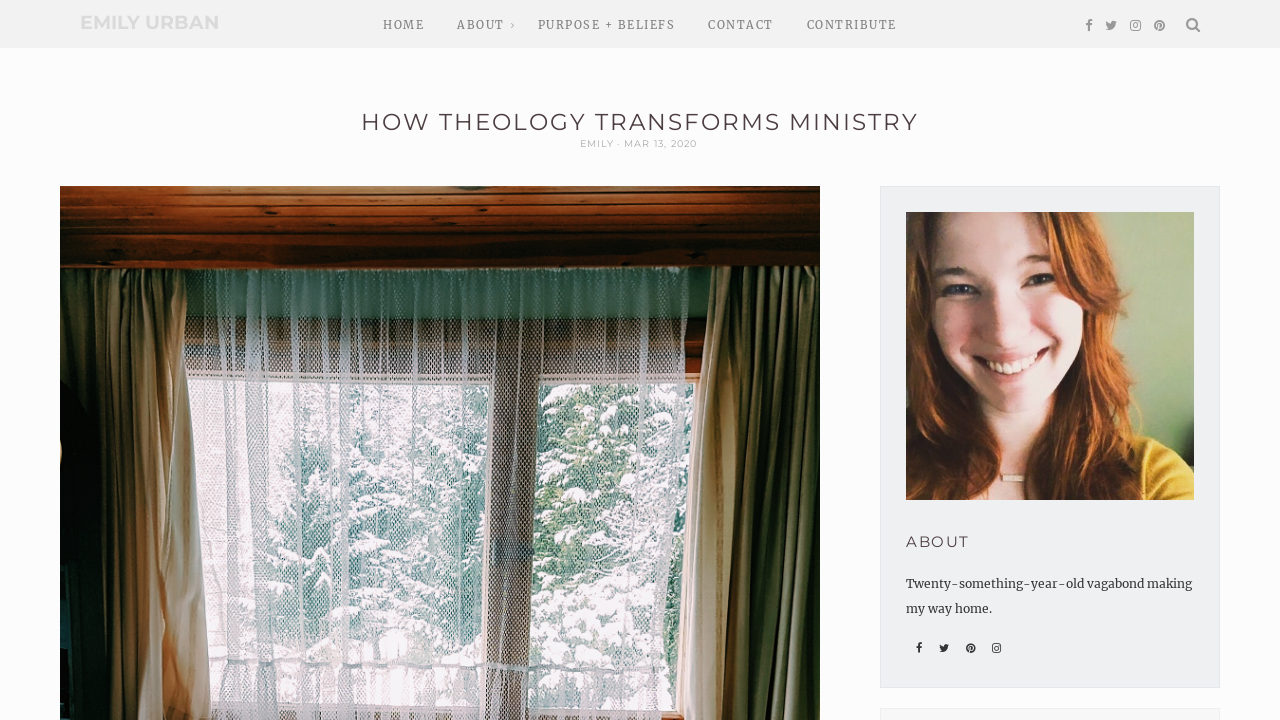What is the author's name?
Look at the image and provide a detailed response to the question.

The author's name is mentioned in the heading 'EMILY URBAN' and also in the static text 'EMILY'.